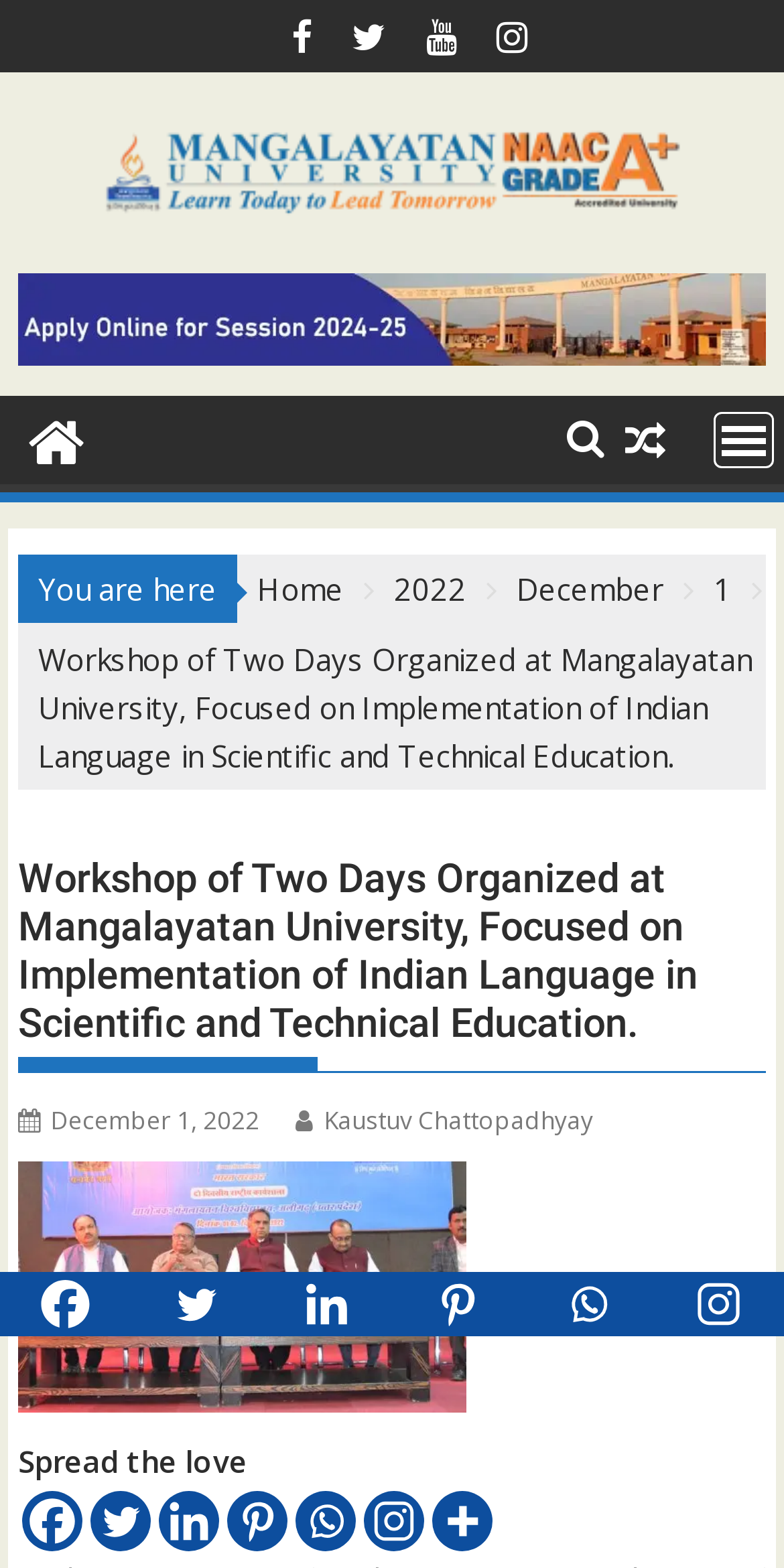What is the name of the author of the article?
Provide a concise answer using a single word or phrase based on the image.

Kaustuv Chattopadhyay